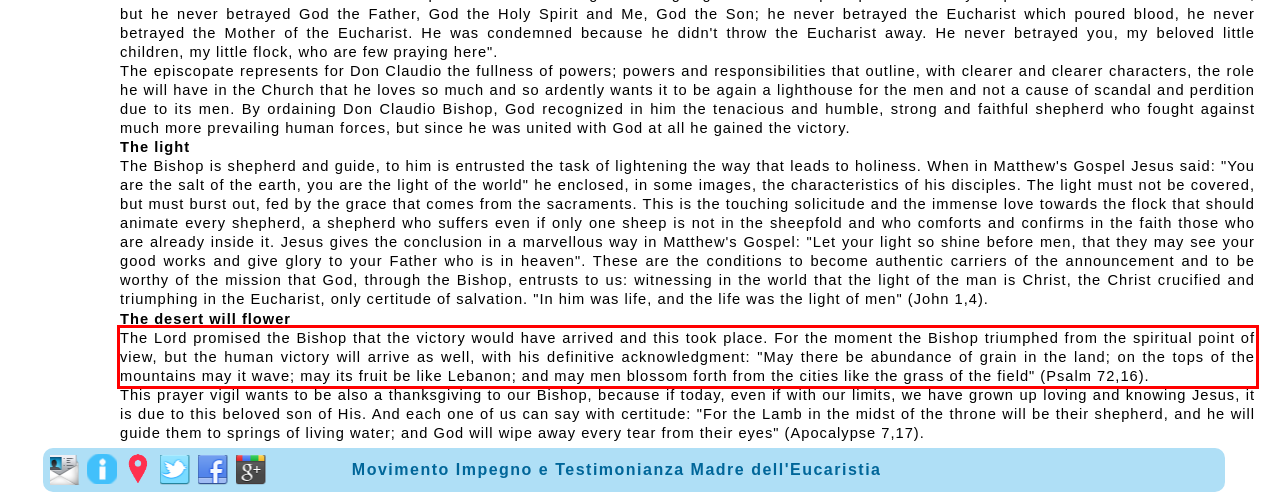Extract and provide the text found inside the red rectangle in the screenshot of the webpage.

The Lord promised the Bishop that the victory would have arrived and this took place. For the moment the Bishop triumphed from the spiritual point of view, but the human victory will arrive as well, with his definitive acknowledgment: "May there be abundance of grain in the land; on the tops of the mountains may it wave; may its fruit be like Lebanon; and may men blossom forth from the cities like the grass of the field" (Psalm 72,16).